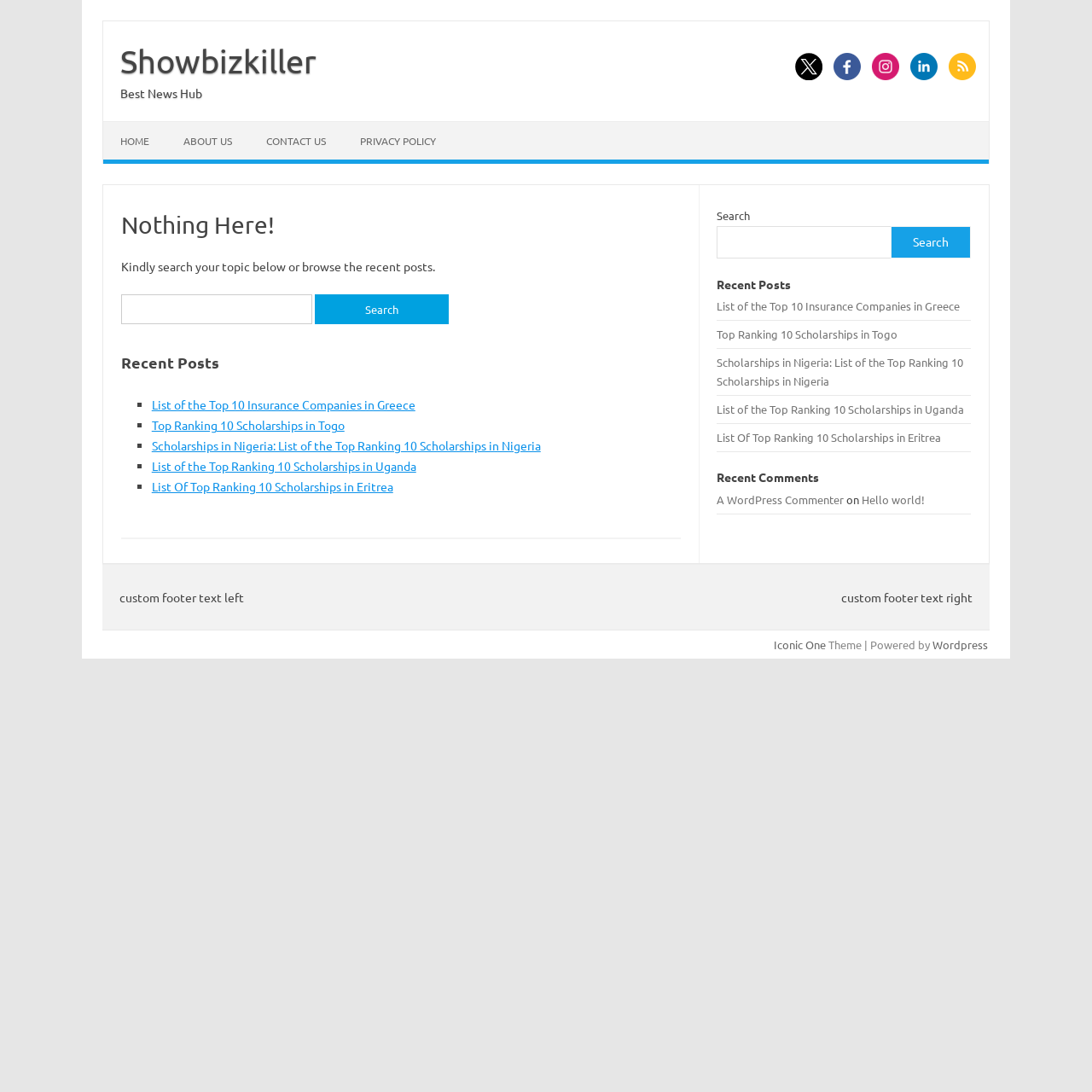Predict the bounding box coordinates of the UI element that matches this description: "alt="Follow us on LinkedIn"". The coordinates should be in the format [left, top, right, bottom] with each value between 0 and 1.

[0.83, 0.062, 0.862, 0.076]